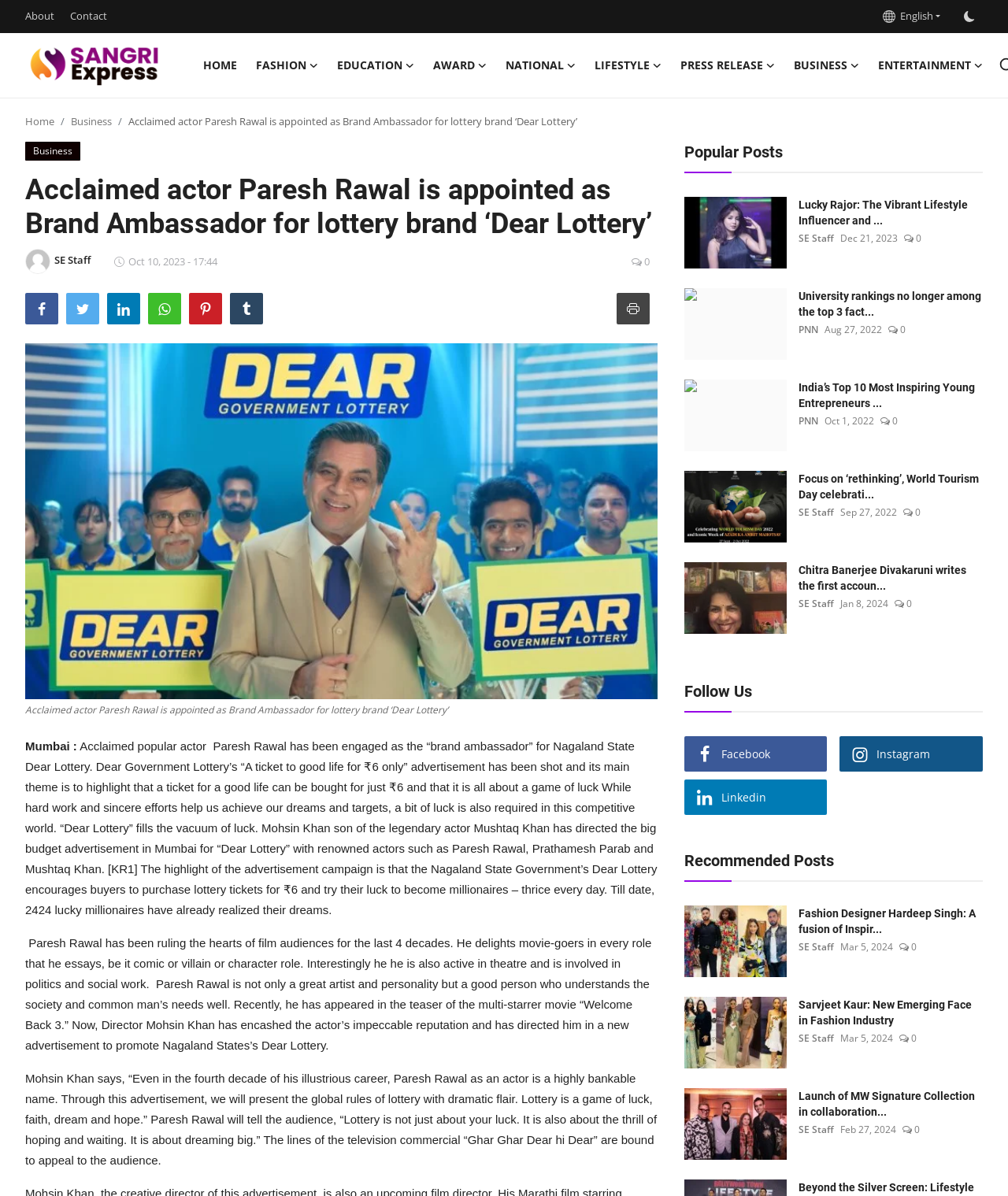Please pinpoint the bounding box coordinates for the region I should click to adhere to this instruction: "Switch to dark mode".

[0.17, 0.398, 0.201, 0.425]